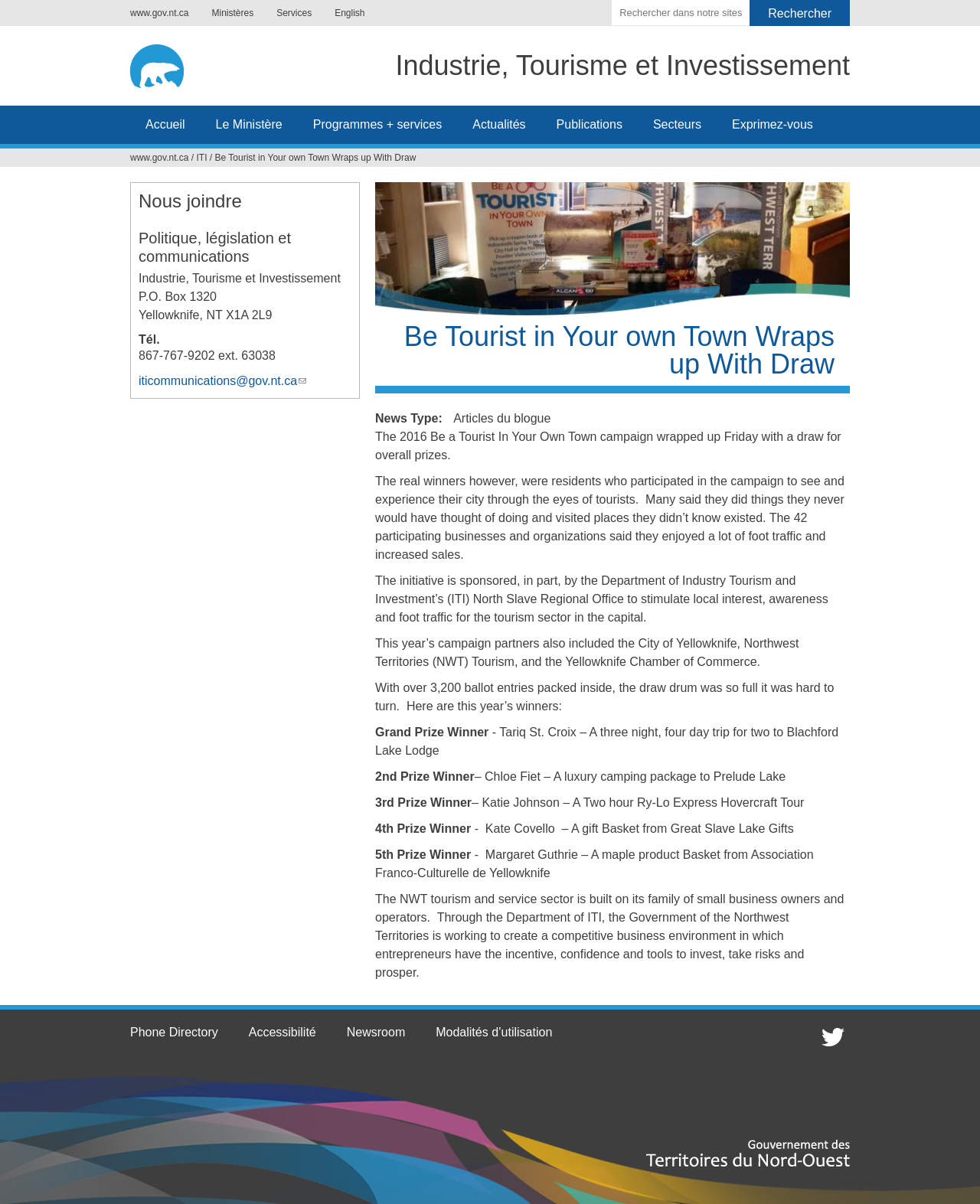Locate the bounding box coordinates of the element I should click to achieve the following instruction: "Click on the logo of the Government of Northwest Territories".

[0.133, 0.037, 0.188, 0.073]